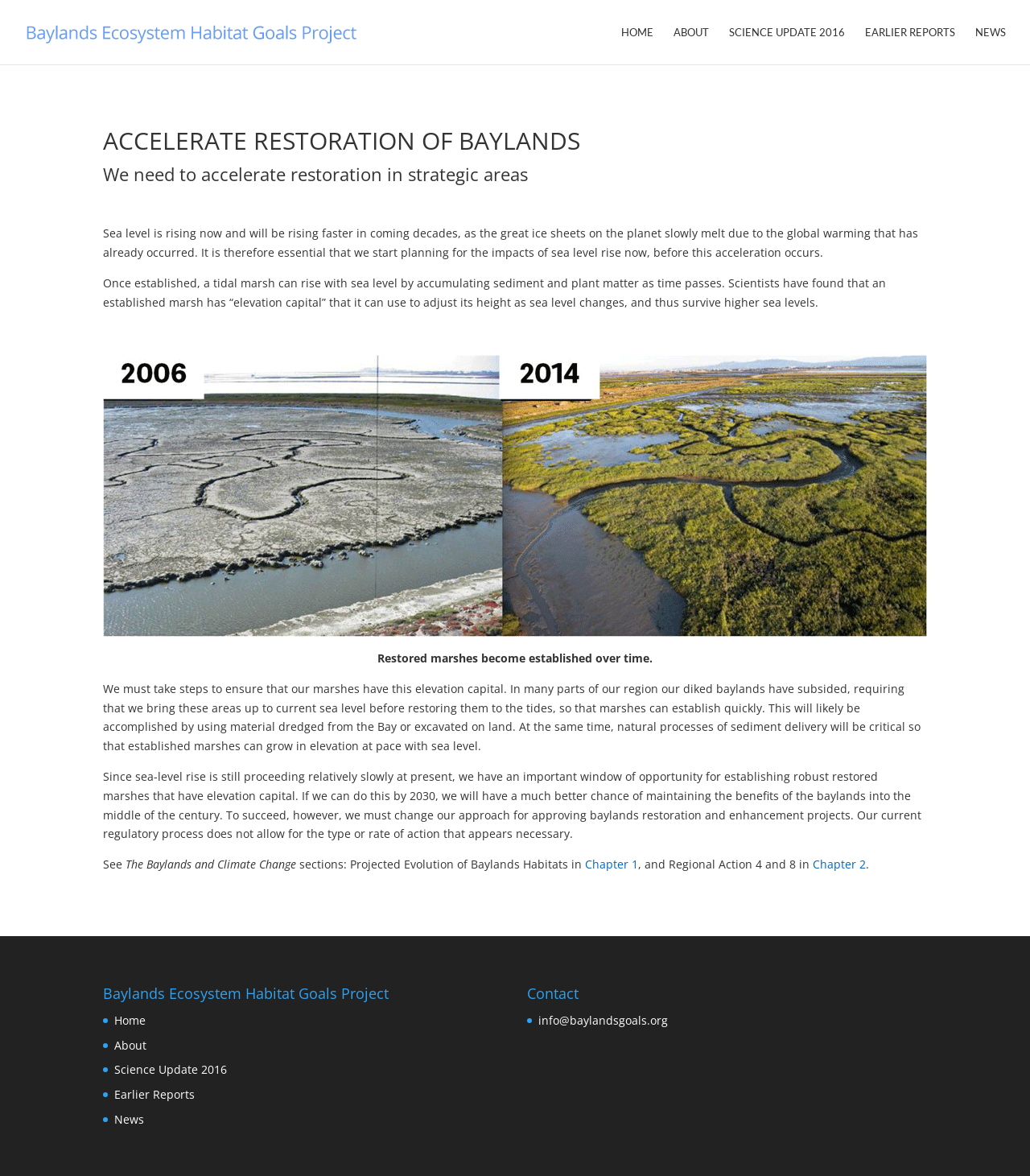Can you determine the bounding box coordinates of the area that needs to be clicked to fulfill the following instruction: "Read the article about accelerating restoration of Baylands"?

[0.0, 0.055, 1.0, 0.796]